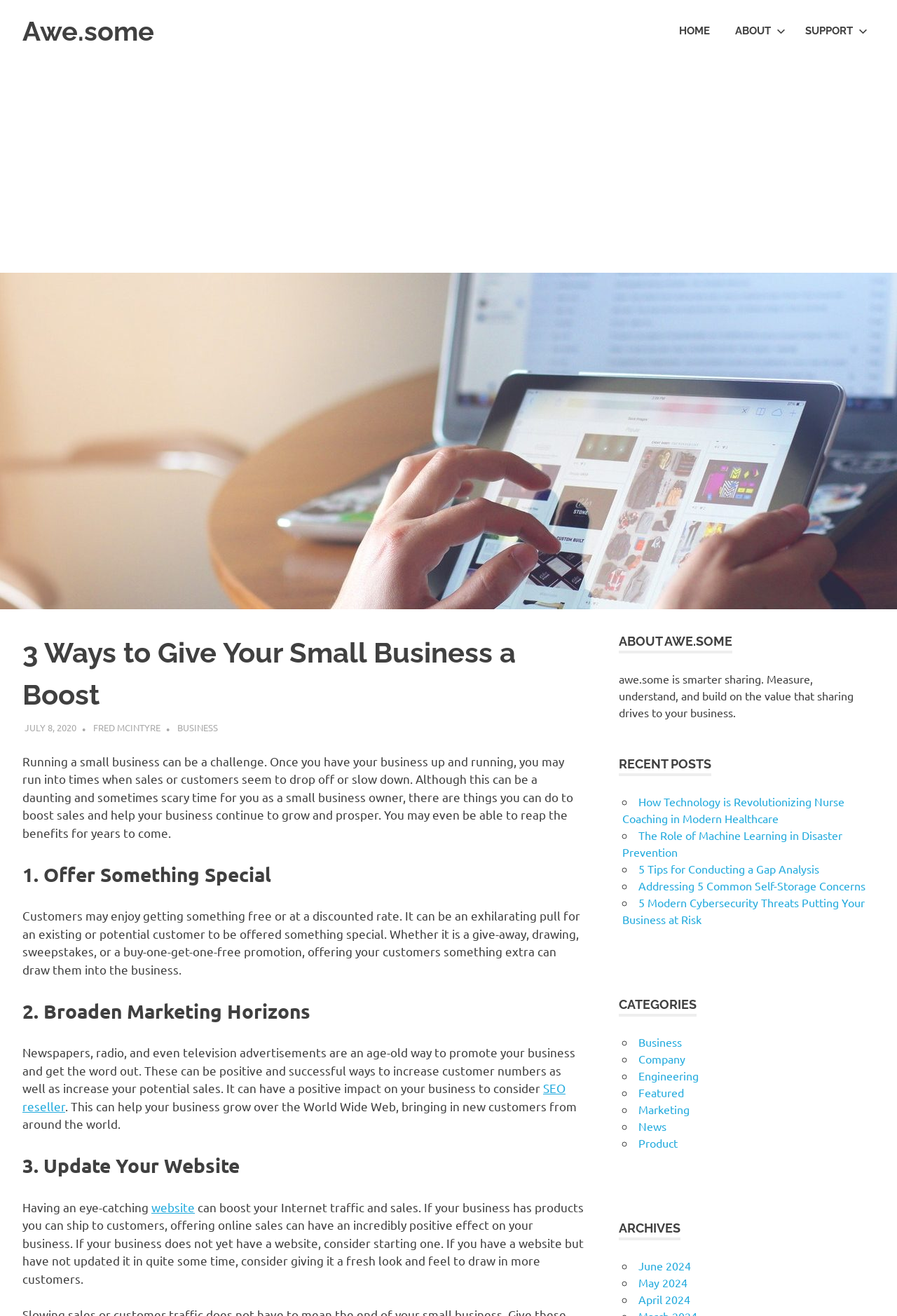Use a single word or phrase to respond to the question:
What is the first method to boost sales?

Offer Something Special